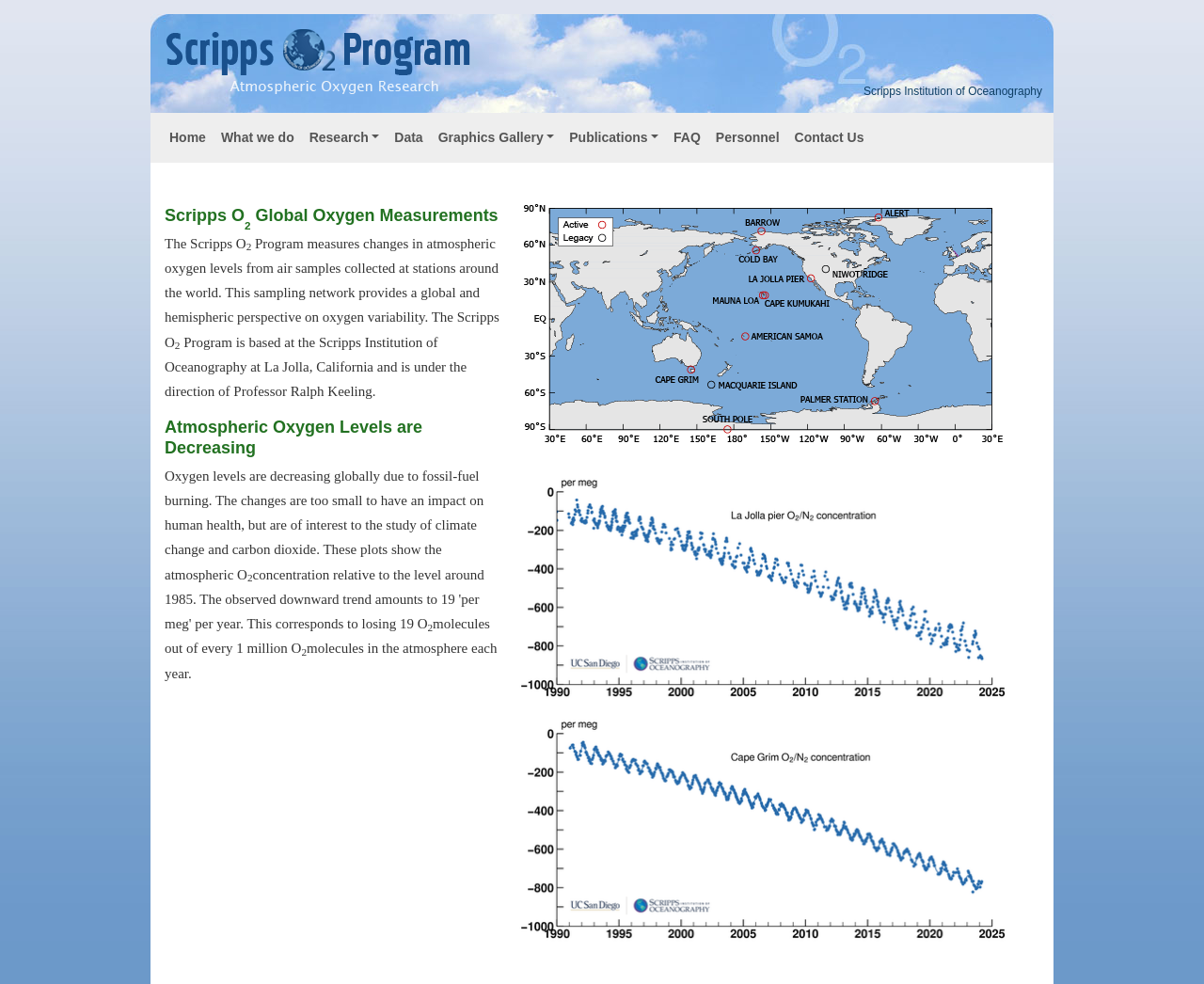Please find the bounding box for the following UI element description. Provide the coordinates in (top-left x, top-left y, bottom-right x, bottom-right y) format, with values between 0 and 1: Graphics Gallery

[0.358, 0.122, 0.467, 0.158]